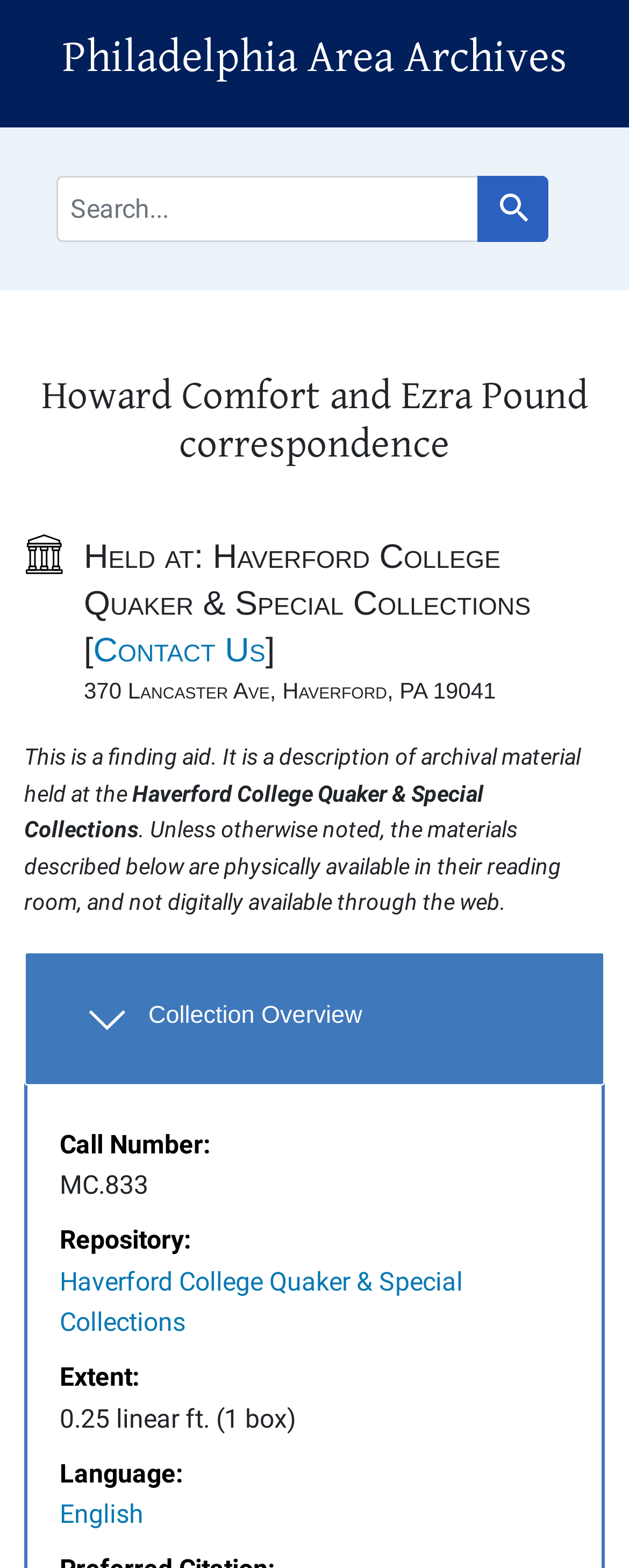Given the description "Skip to main content", determine the bounding box of the corresponding UI element.

[0.026, 0.005, 0.213, 0.015]